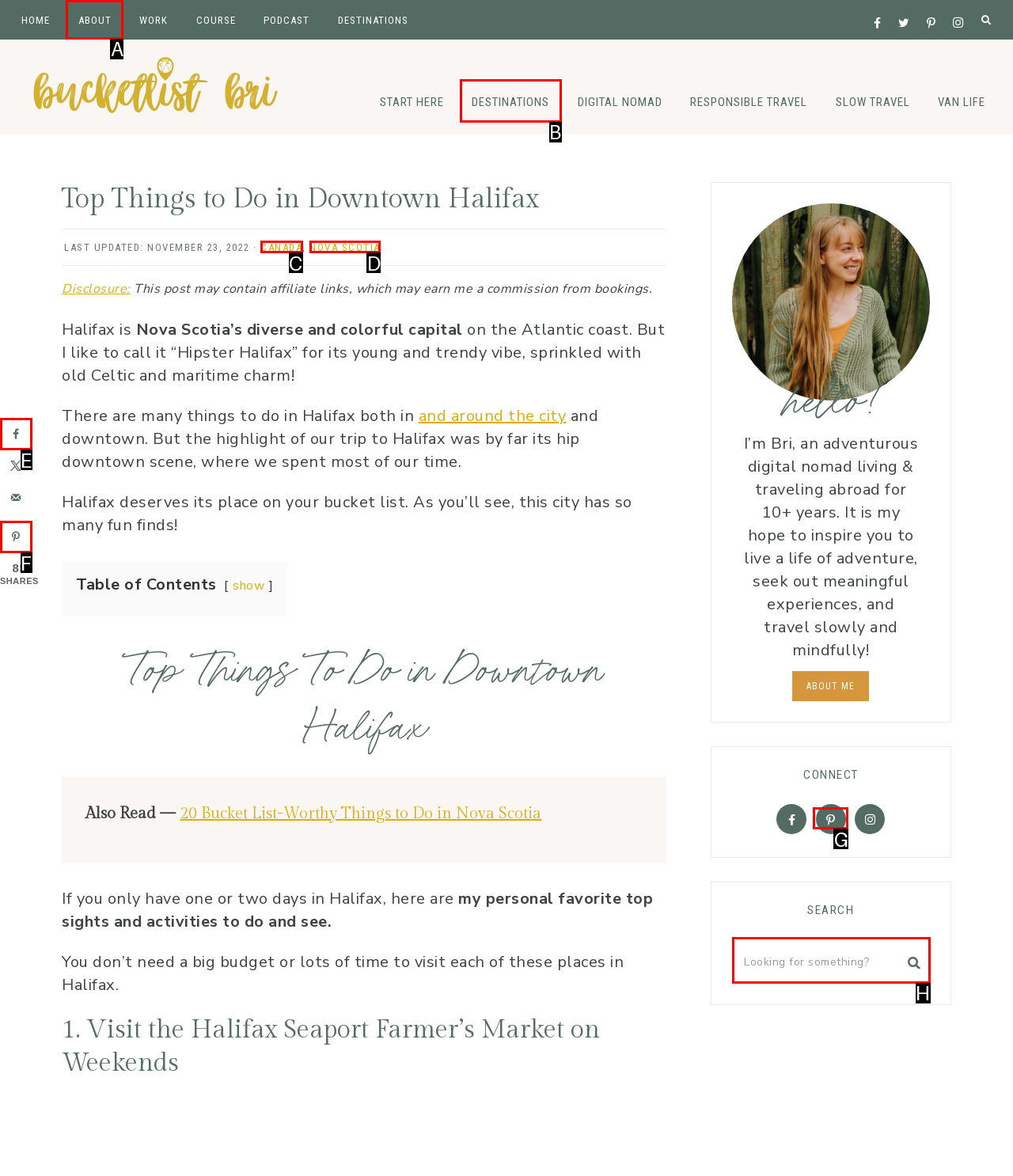Identify the HTML element you need to click to achieve the task: Search for something. Respond with the corresponding letter of the option.

H